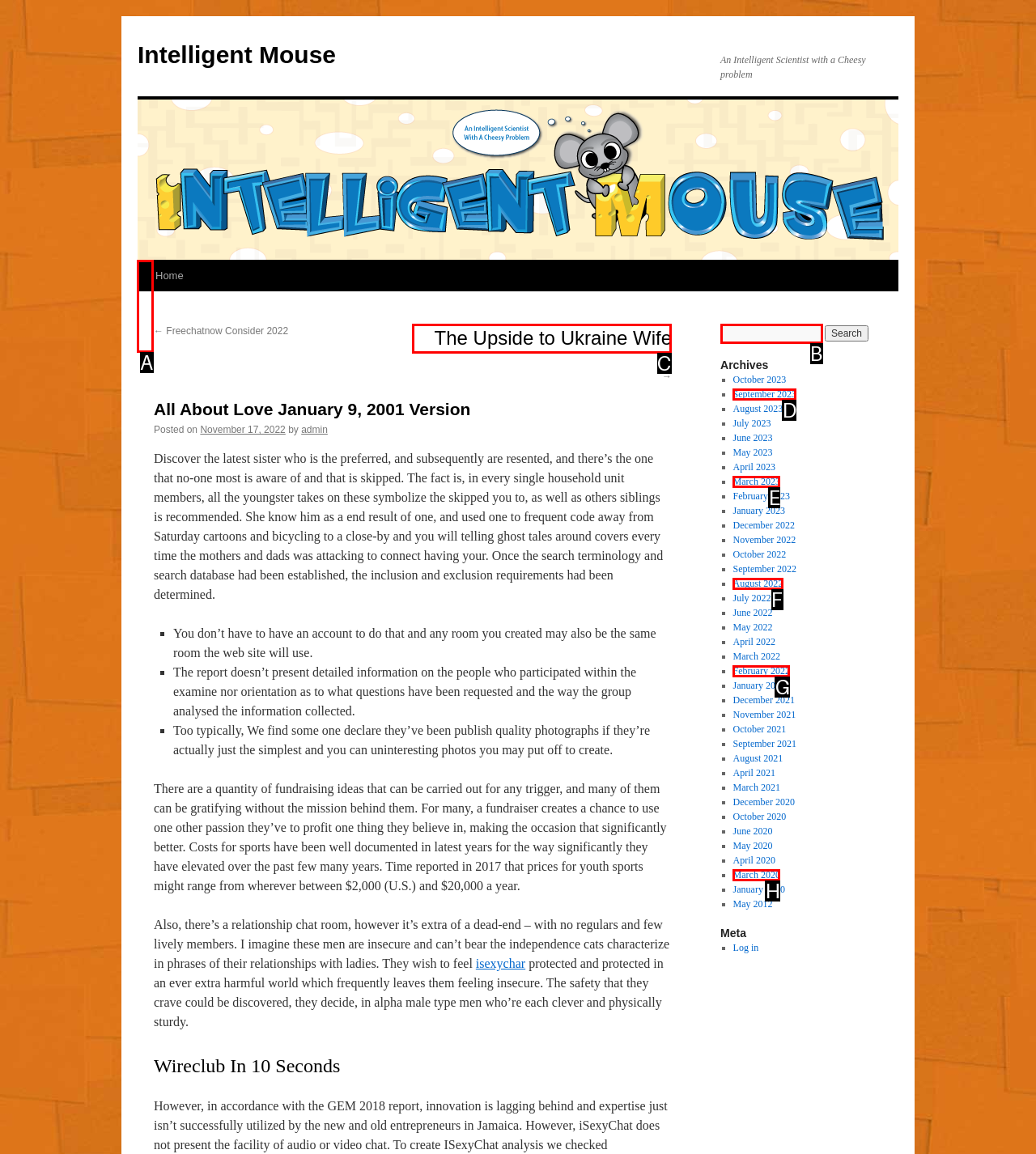Select the appropriate HTML element to click on to finish the task: Read the article titled 'The Upside to Ukraine Wife'.
Answer with the letter corresponding to the selected option.

C